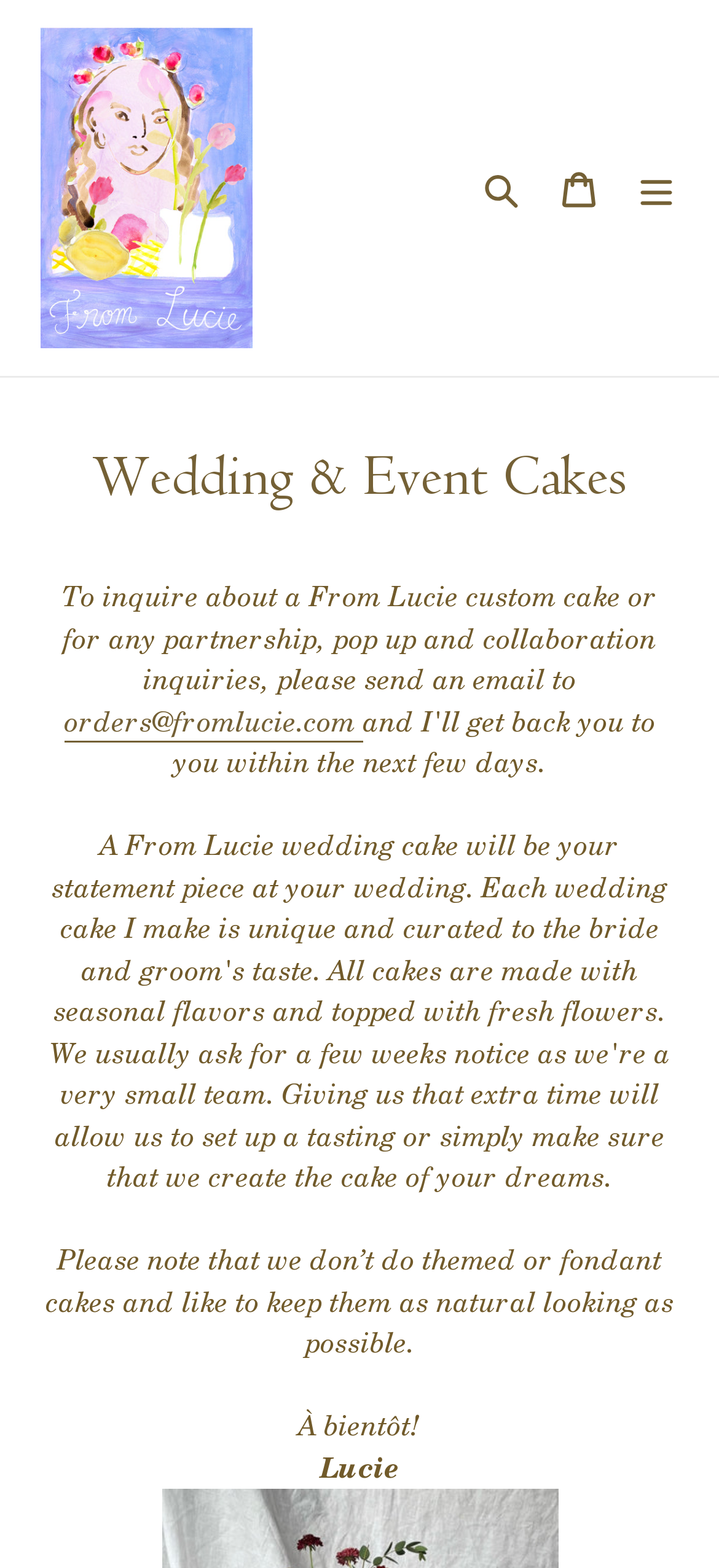Based on the visual content of the image, answer the question thoroughly: What is the tone of the webpage?

The use of phrases like 'À bientôt!' and the casual tone of the text on the webpage suggest that the tone of the webpage is friendly and casual, which is fitting for a website that sells custom cakes.